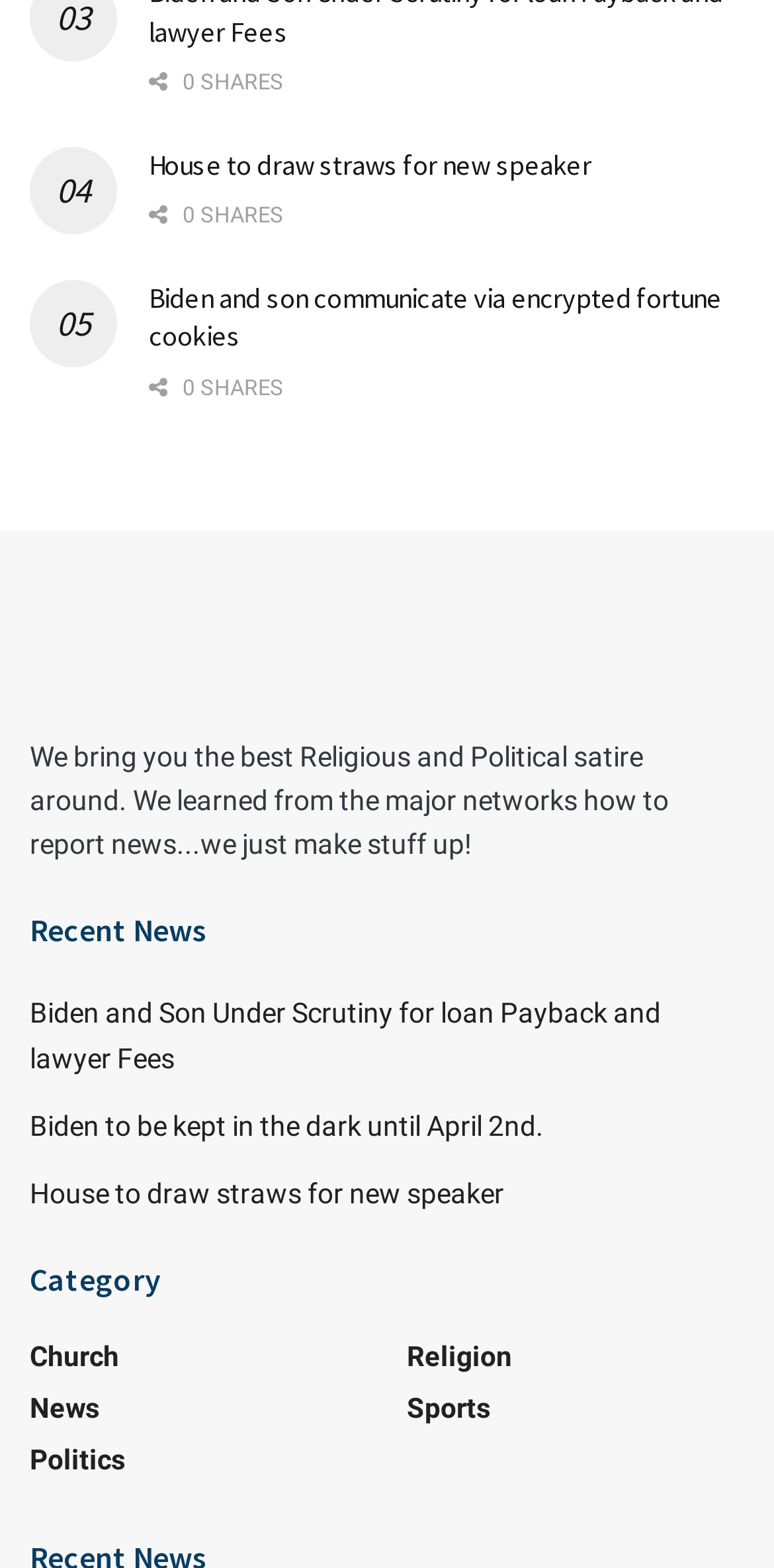Identify the bounding box coordinates for the region of the element that should be clicked to carry out the instruction: "Click on 'Tweet 0'". The bounding box coordinates should be four float numbers between 0 and 1, i.e., [left, top, right, bottom].

[0.192, 0.02, 0.341, 0.065]